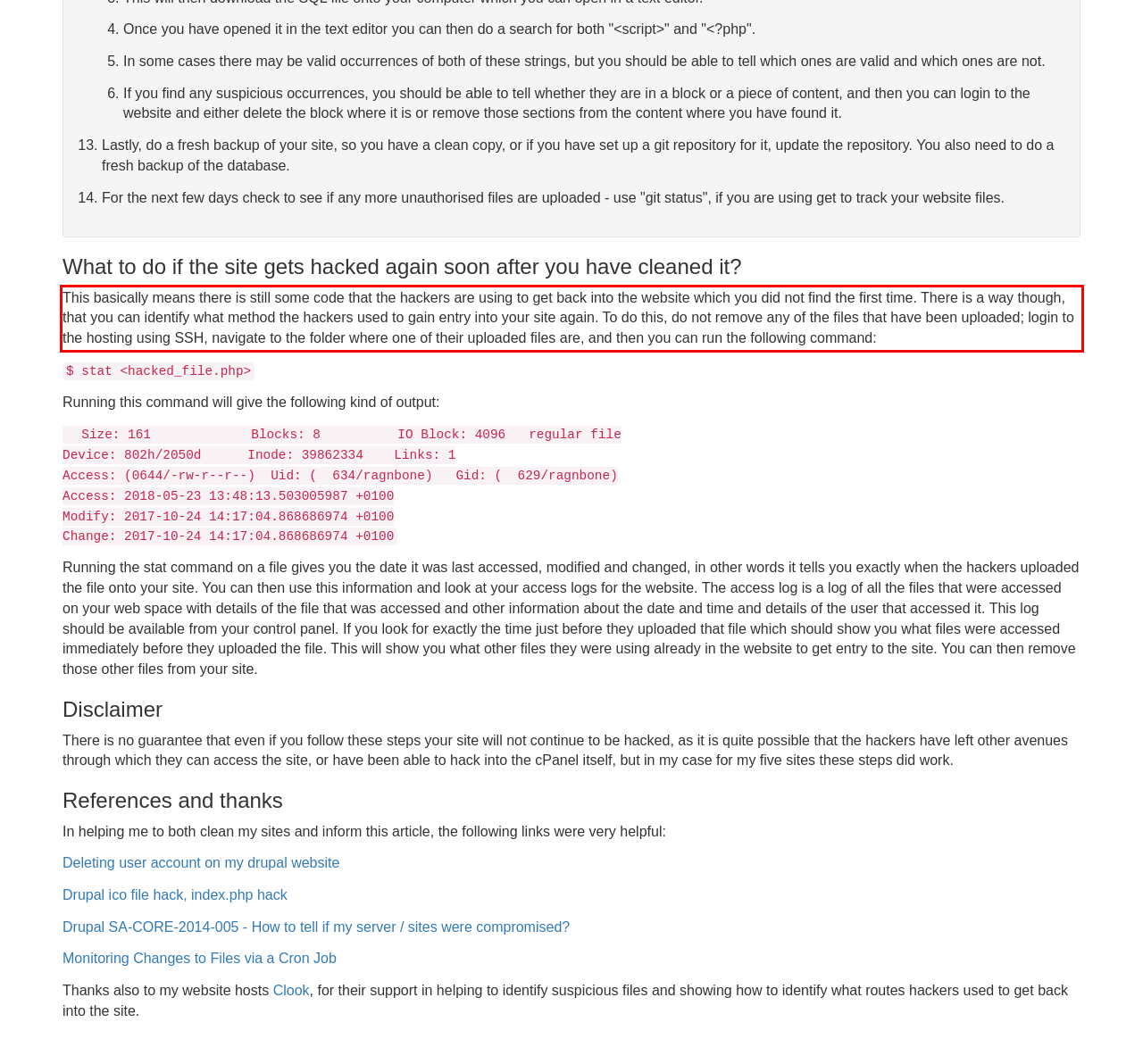Please analyze the provided webpage screenshot and perform OCR to extract the text content from the red rectangle bounding box.

This basically means there is still some code that the hackers are using to get back into the website which you did not find the first time. There is a way though, that you can identify what method the hackers used to gain entry into your site again. To do this, do not remove any of the files that have been uploaded; login to the hosting using SSH, navigate to the folder where one of their uploaded files are, and then you can run the following command: